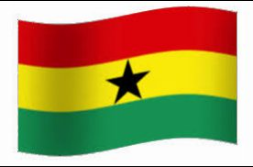Please respond to the question with a concise word or phrase:
What does the yellow stripe represent?

Mineral wealth